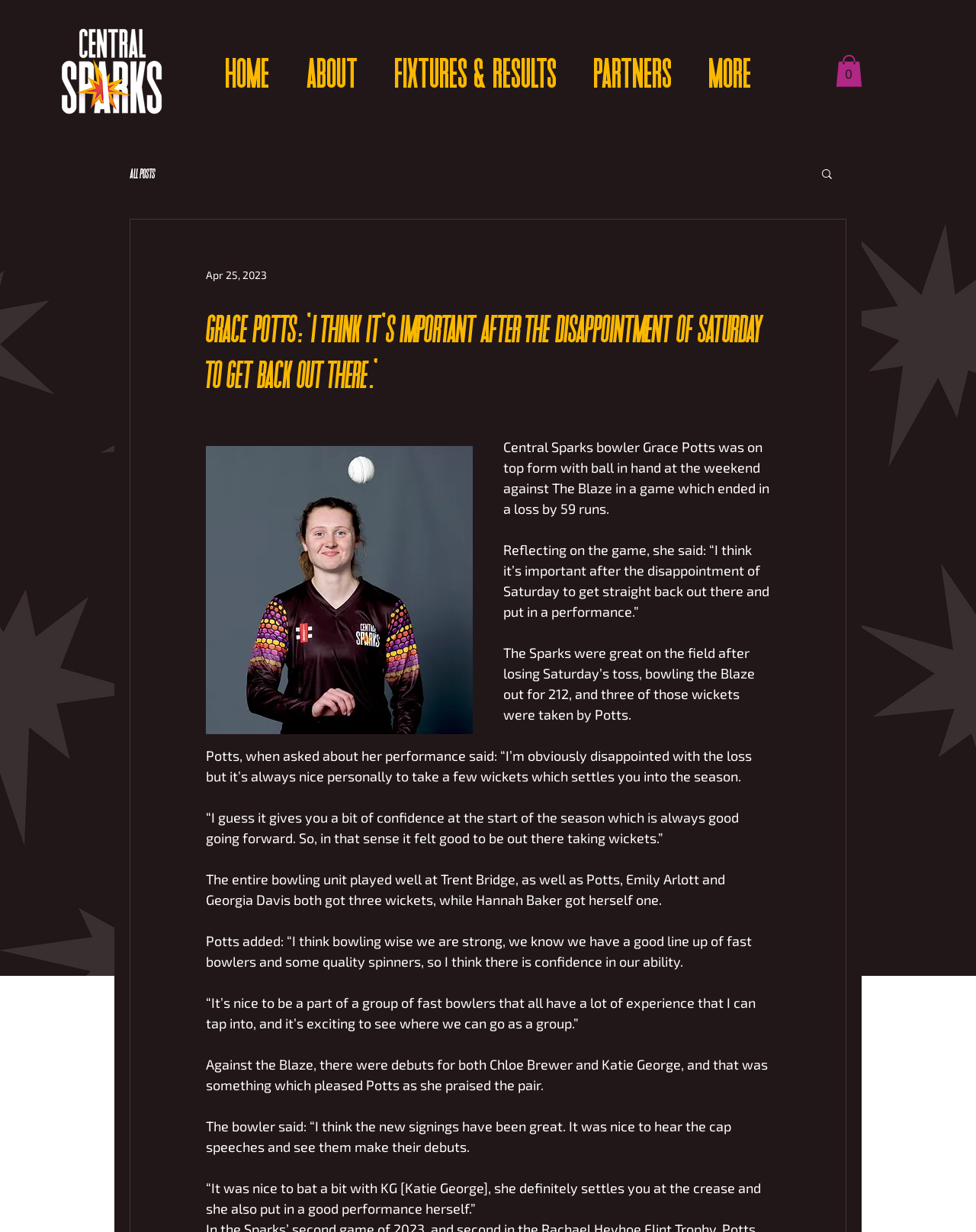Find the bounding box coordinates for the UI element that matches this description: "ABOUT".

[0.295, 0.019, 0.385, 0.097]